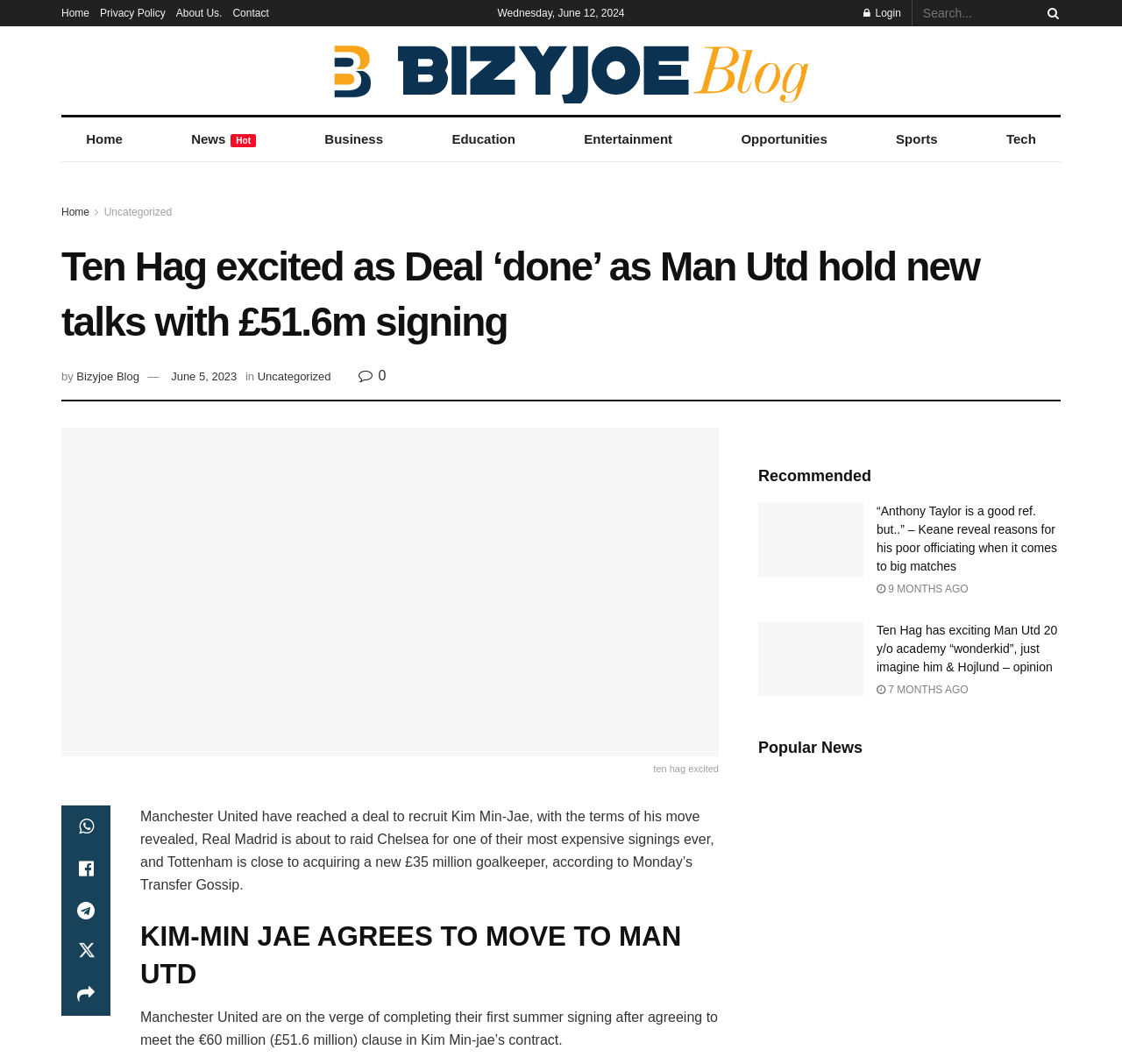Please provide the bounding box coordinates for the element that needs to be clicked to perform the following instruction: "Read the latest news". The coordinates should be given as four float numbers between 0 and 1, i.e., [left, top, right, bottom].

[0.676, 0.472, 0.945, 0.563]